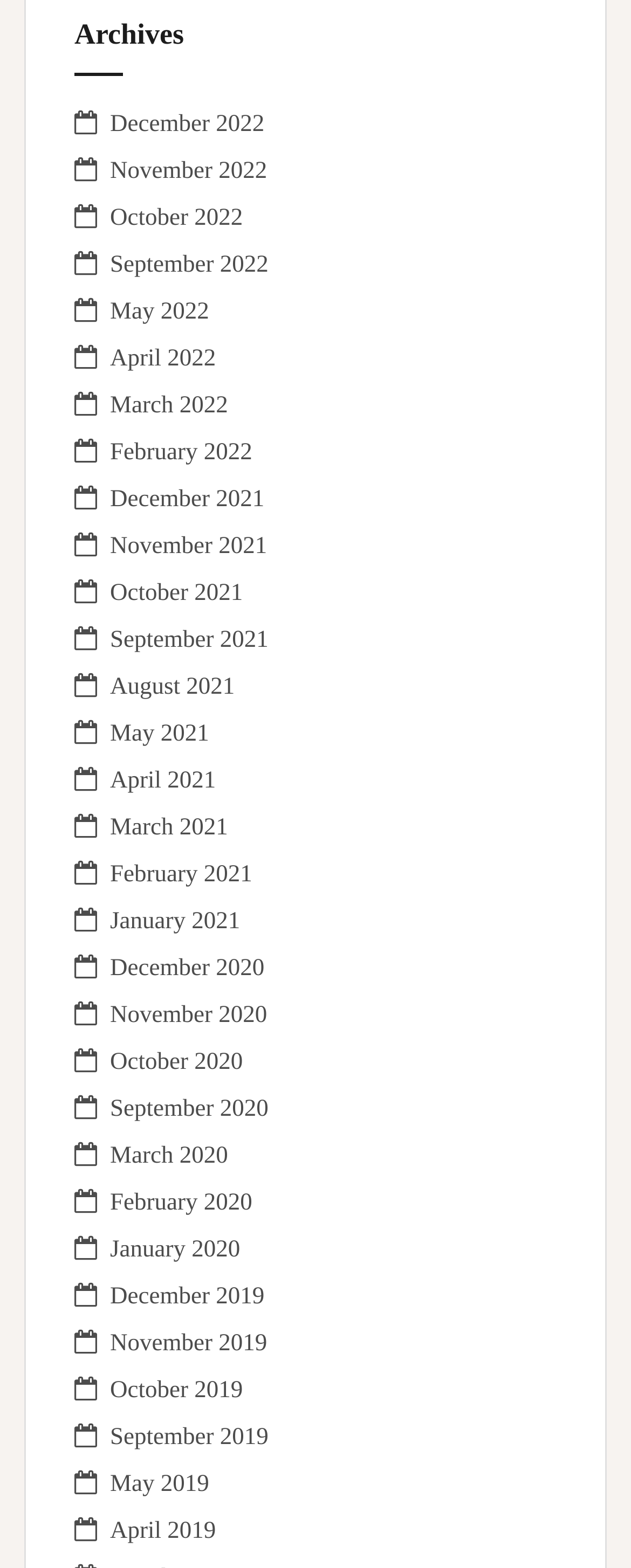Answer the question below with a single word or a brief phrase: 
What is the earliest month listed on the webpage?

December 2019